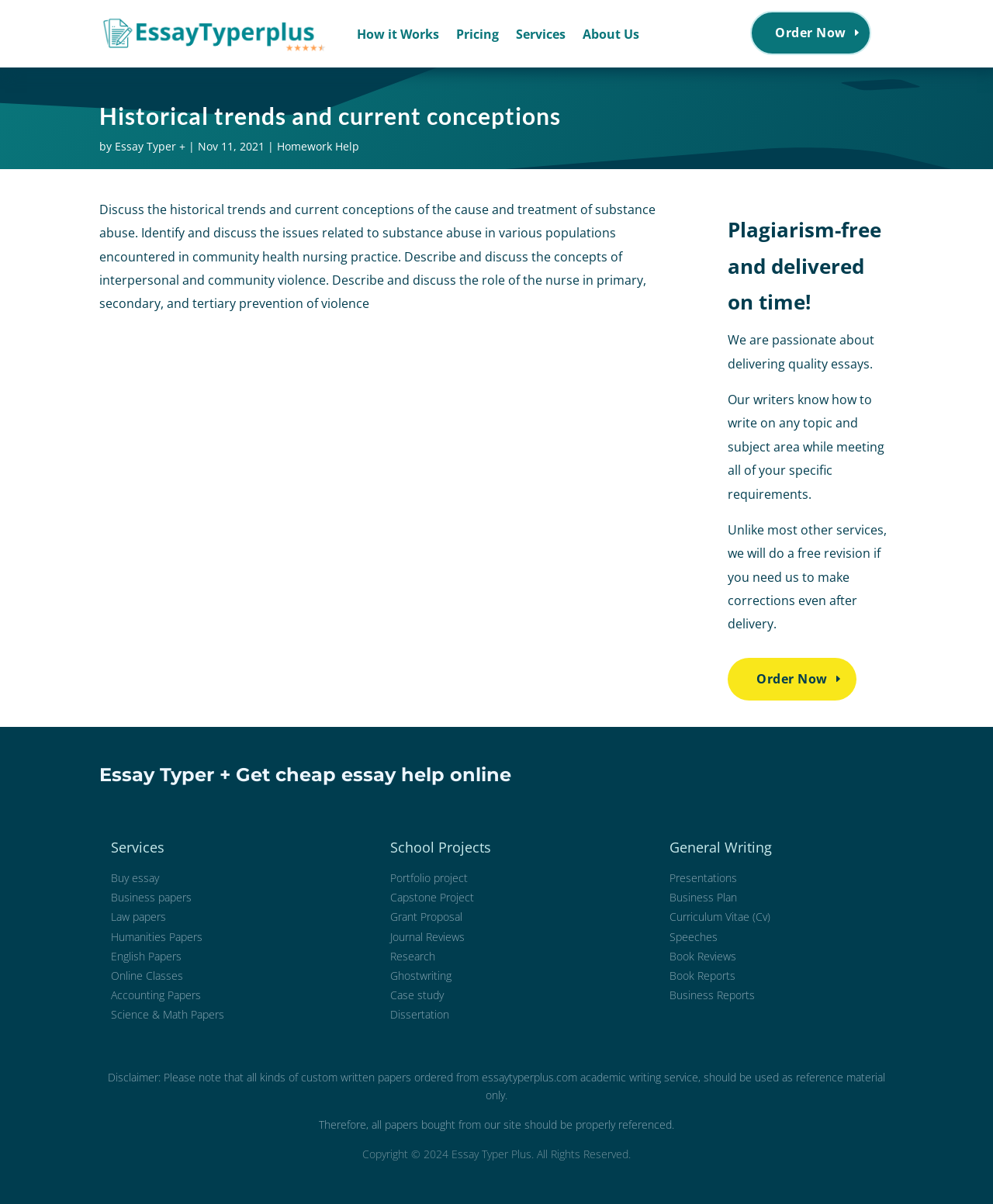Please indicate the bounding box coordinates for the clickable area to complete the following task: "click the CONTACT link". The coordinates should be specified as four float numbers between 0 and 1, i.e., [left, top, right, bottom].

None